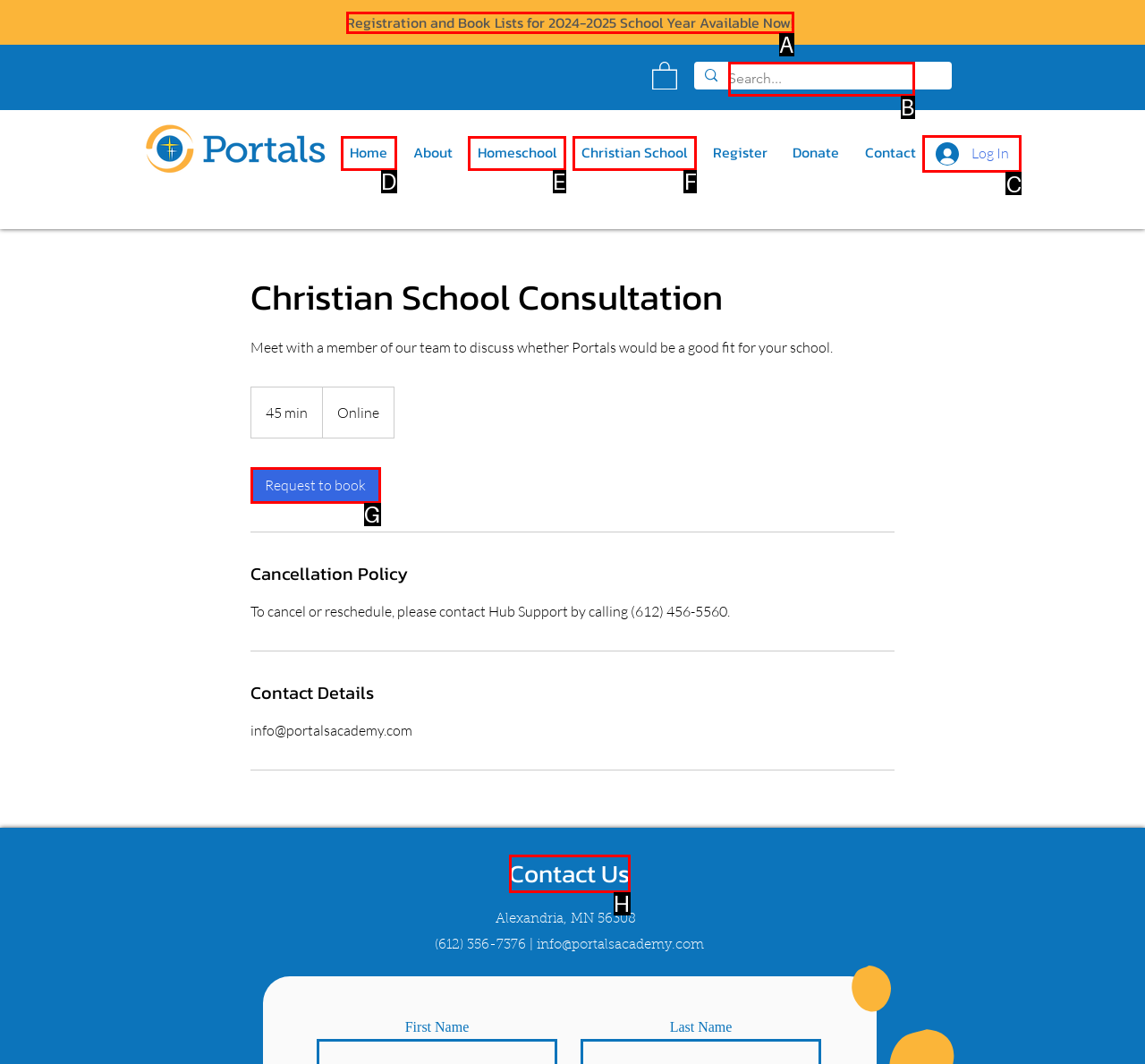Which lettered option should be clicked to perform the following task: Log in to the portal
Respond with the letter of the appropriate option.

C